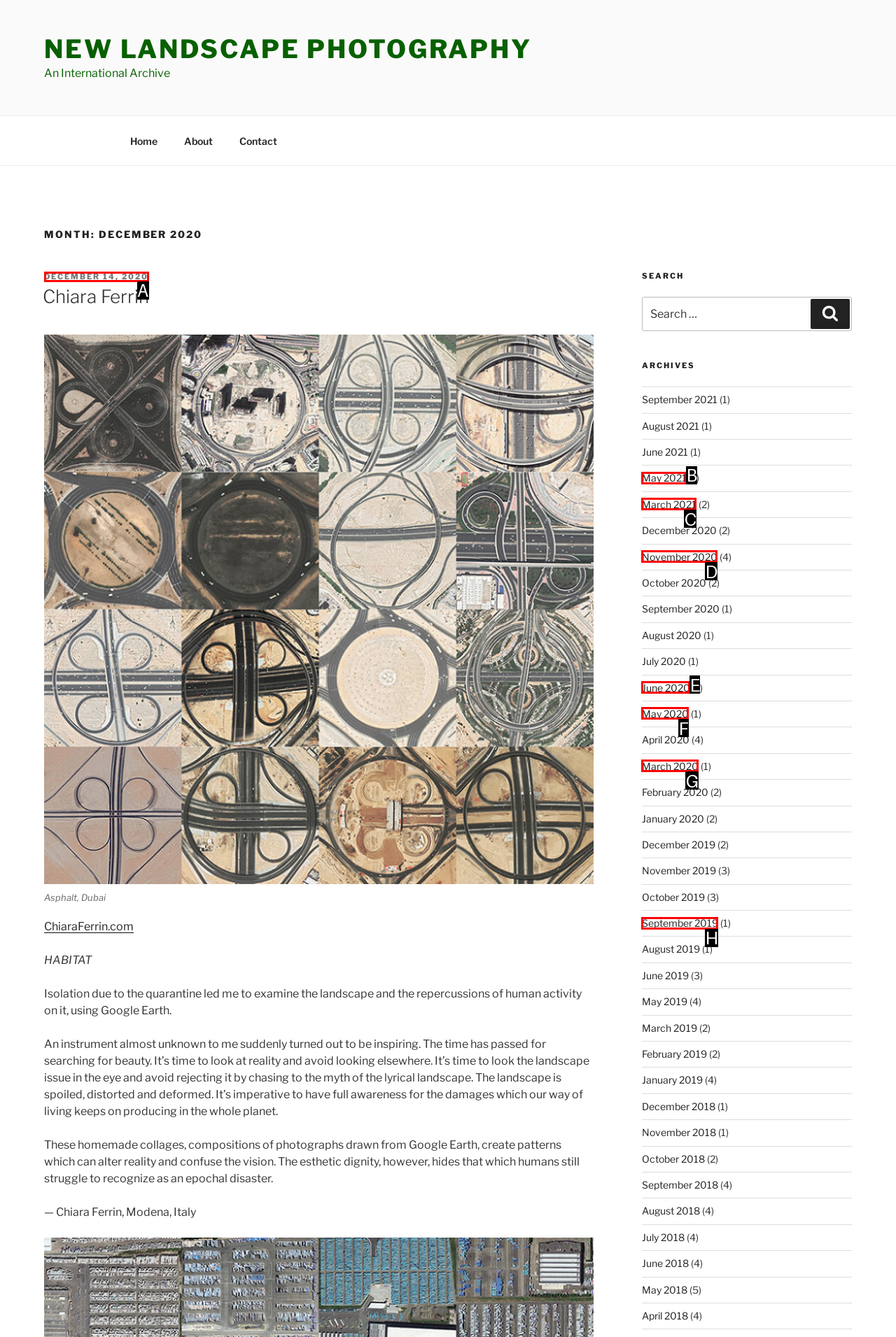Select the letter of the option that corresponds to: December 14, 2020
Provide the letter from the given options.

A